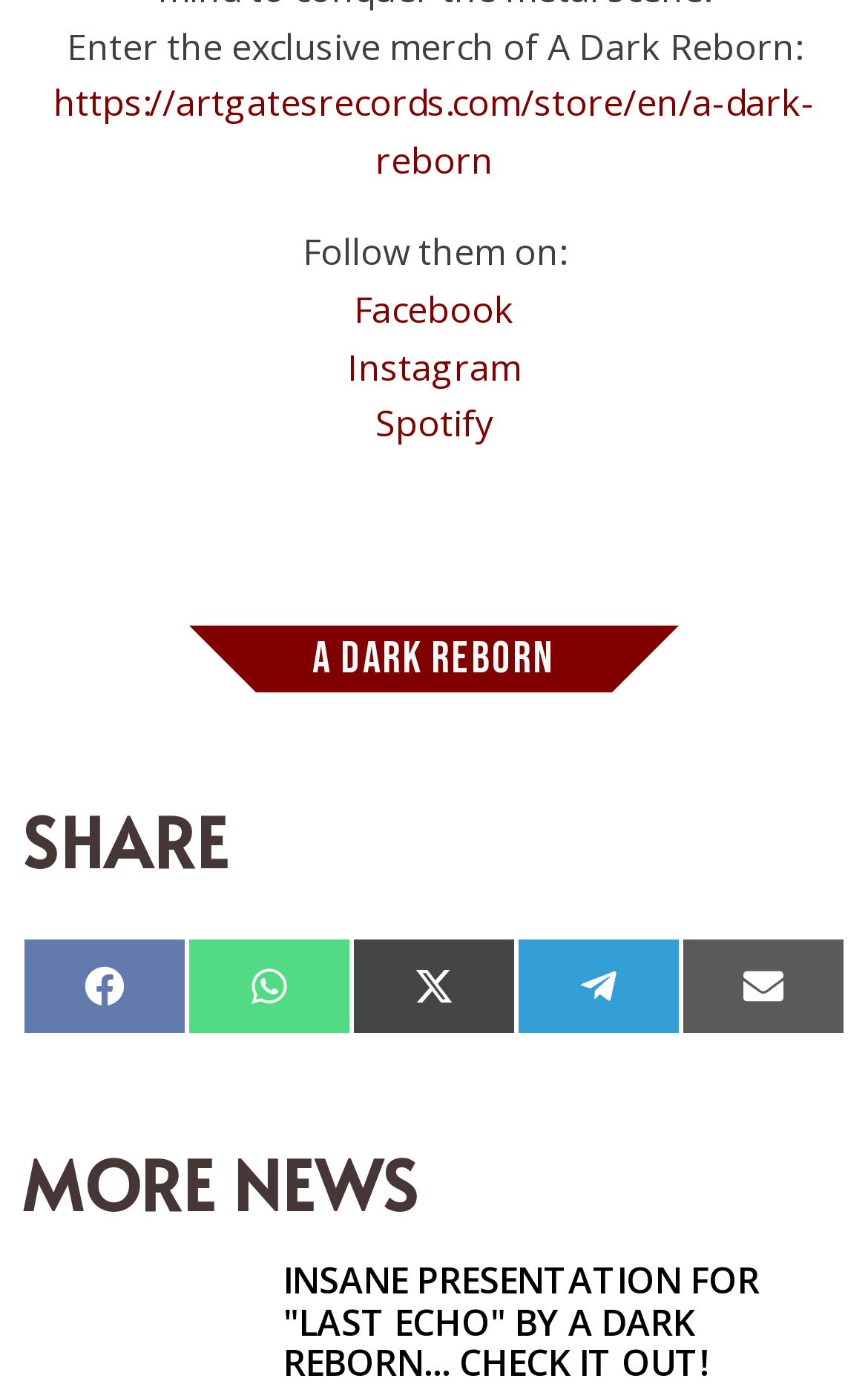What is the name of the band?
Answer with a single word or phrase, using the screenshot for reference.

A Dark Reborn